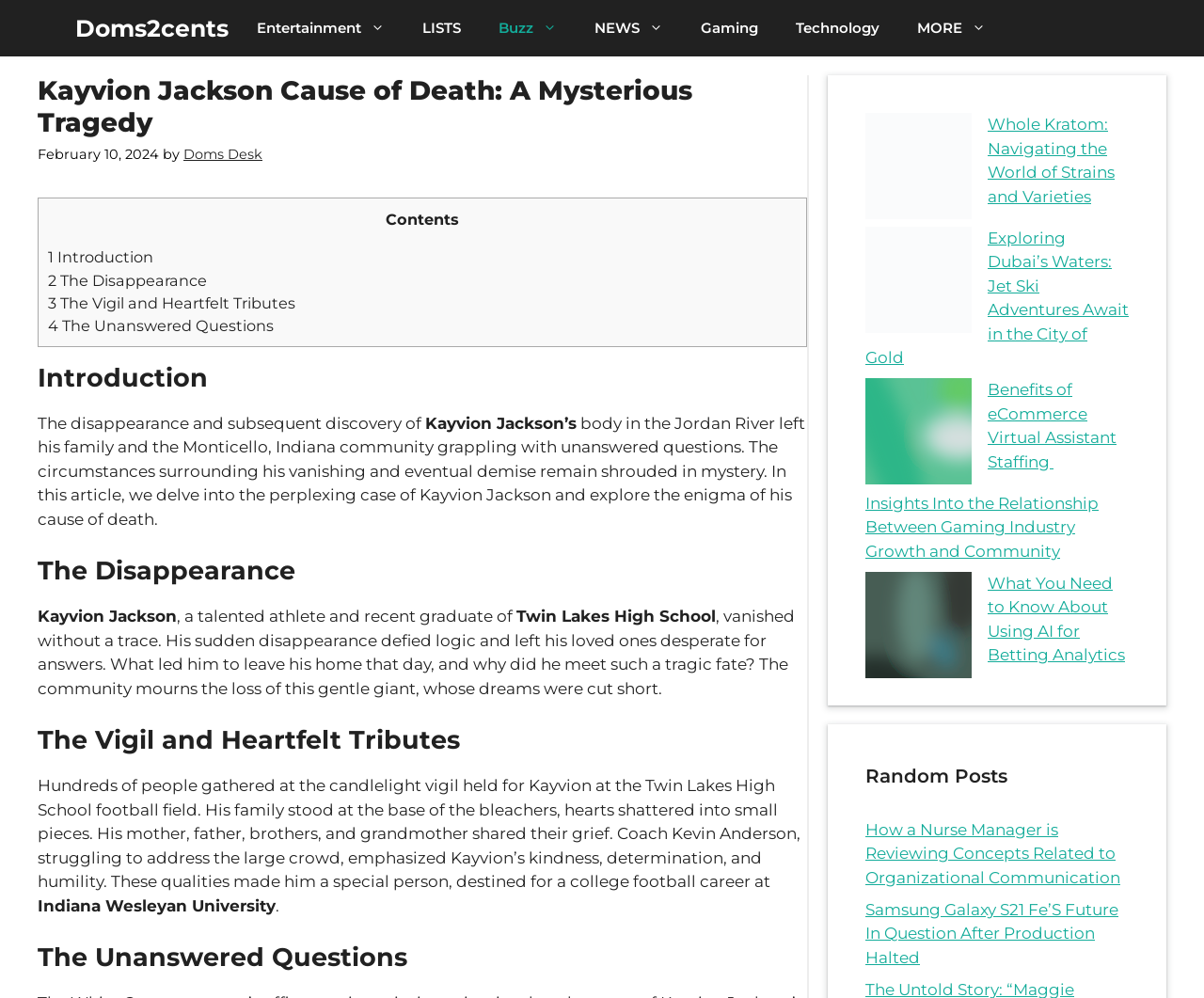Refer to the screenshot and answer the following question in detail:
What is the name of the high school mentioned in the article?

I found the name of the high school mentioned in the article, which is 'Twin Lakes High School', in the paragraph under the 'The Disappearance' heading.